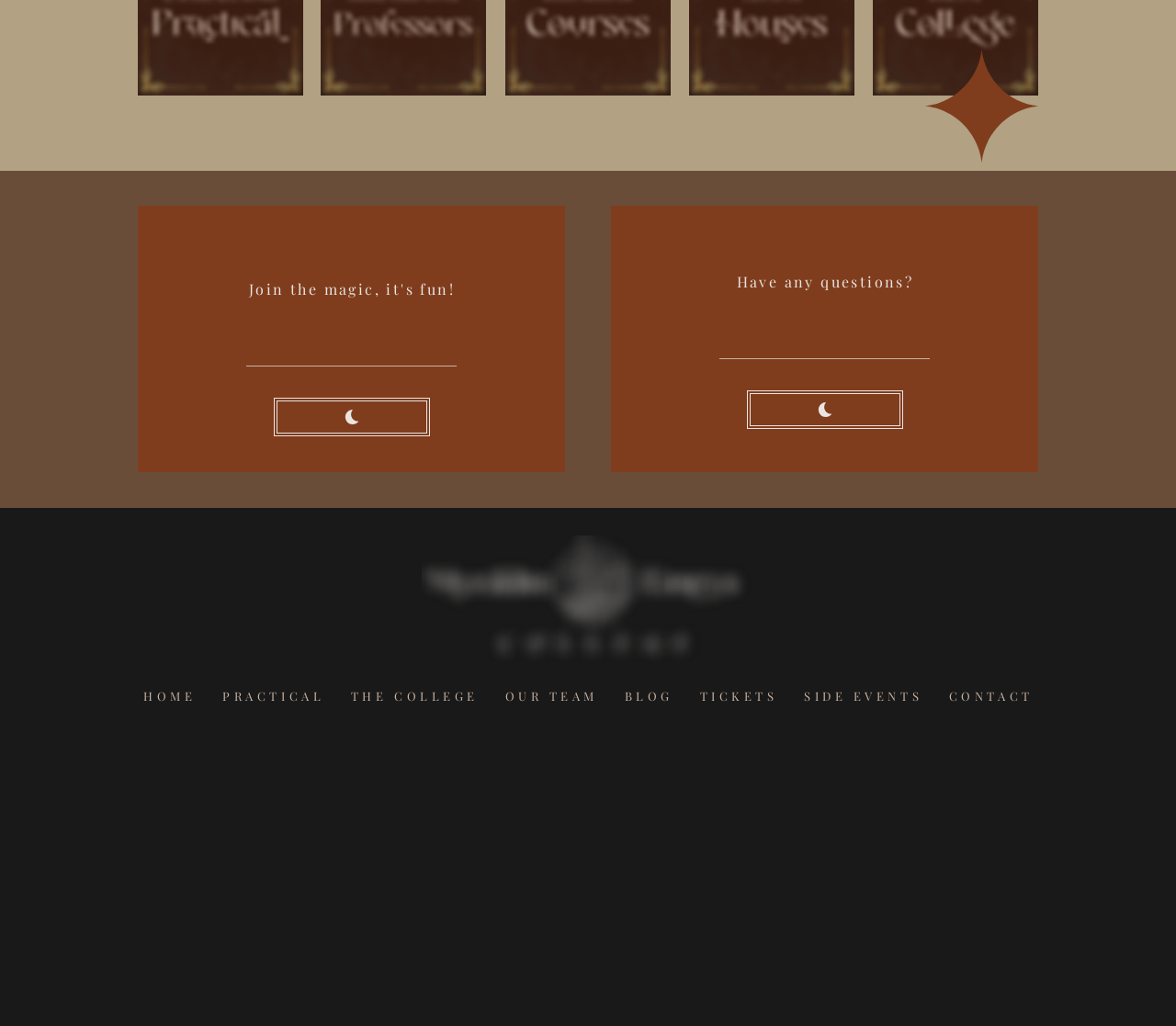Please identify the bounding box coordinates of the area that needs to be clicked to follow this instruction: "Click TICKETS".

[0.587, 0.661, 0.669, 0.694]